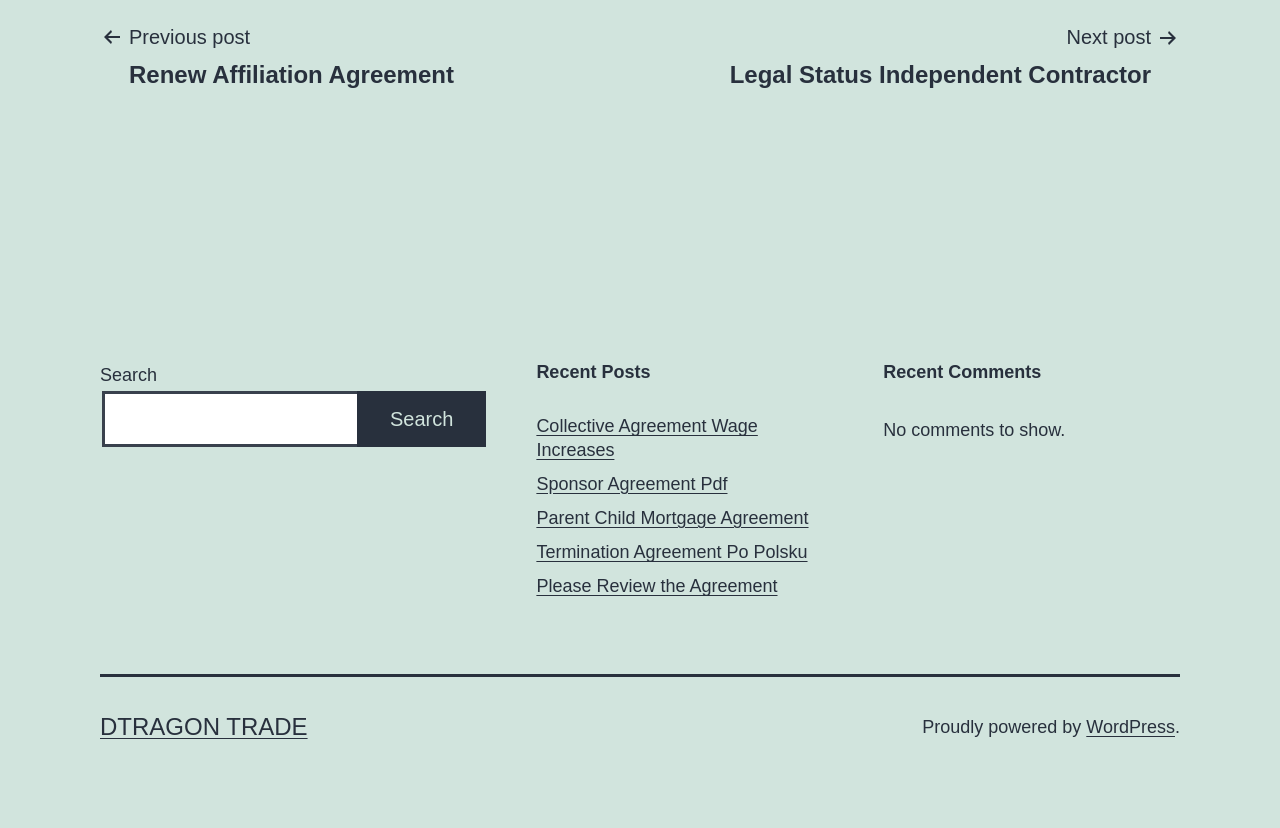Find the bounding box coordinates of the area that needs to be clicked in order to achieve the following instruction: "View recent post 'Collective Agreement Wage Increases'". The coordinates should be specified as four float numbers between 0 and 1, i.e., [left, top, right, bottom].

[0.419, 0.502, 0.651, 0.558]